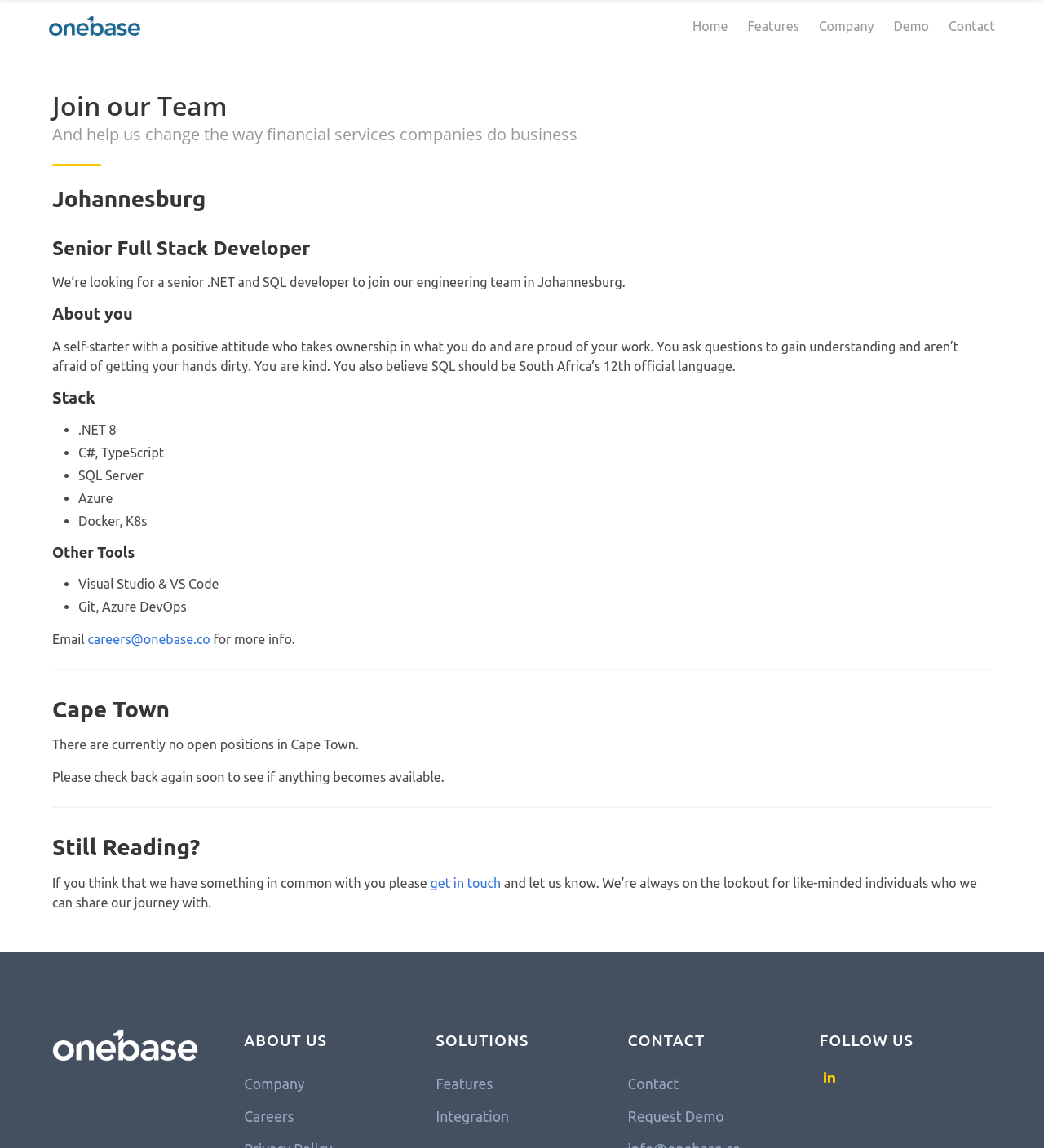Locate the UI element that matches the description Request Demo in the webpage screenshot. Return the bounding box coordinates in the format (top-left x, top-left y, bottom-right x, bottom-right y), with values ranging from 0 to 1.

[0.601, 0.966, 0.694, 0.98]